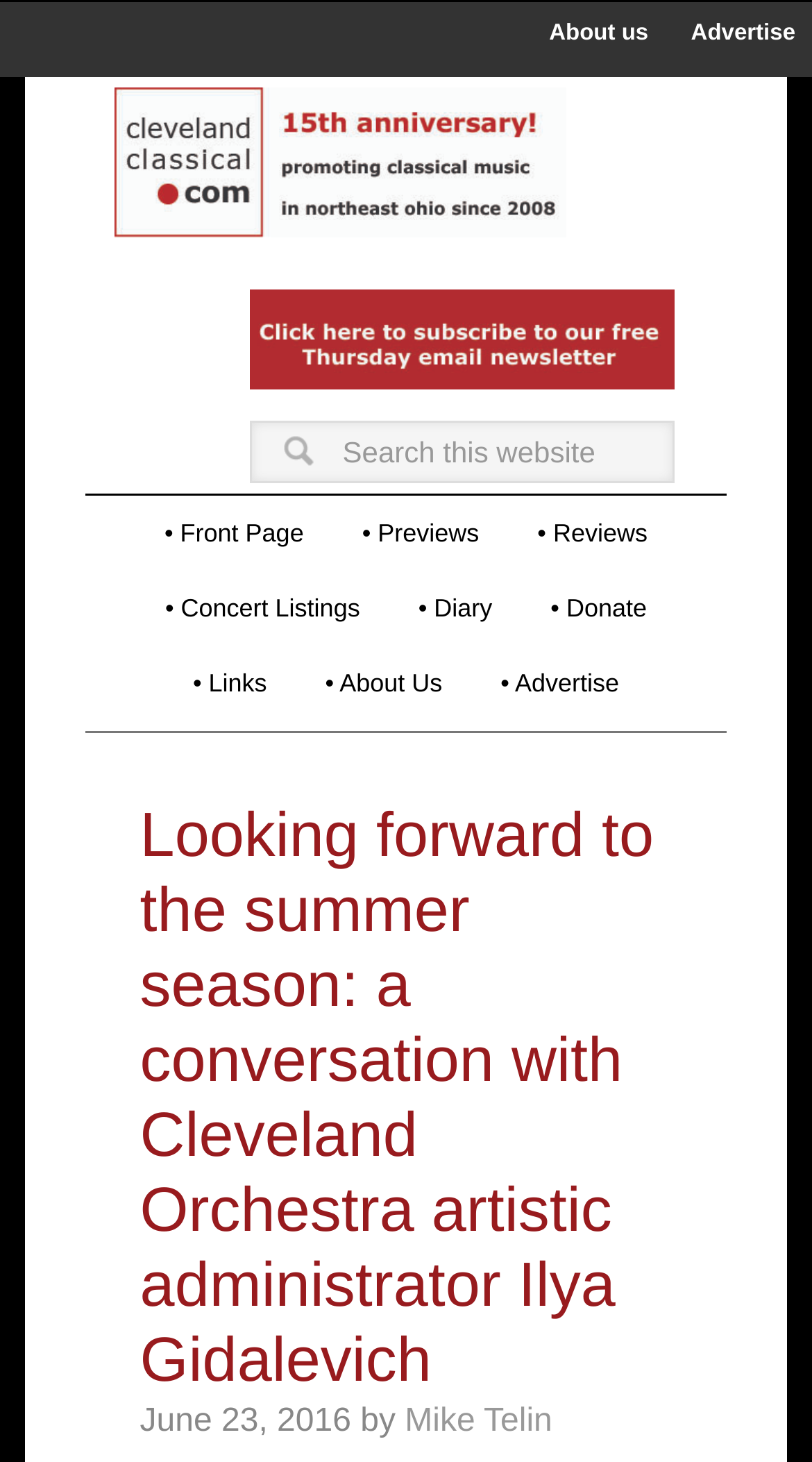Determine the bounding box coordinates for the area you should click to complete the following instruction: "Learn about the website".

[0.656, 0.001, 0.819, 0.046]